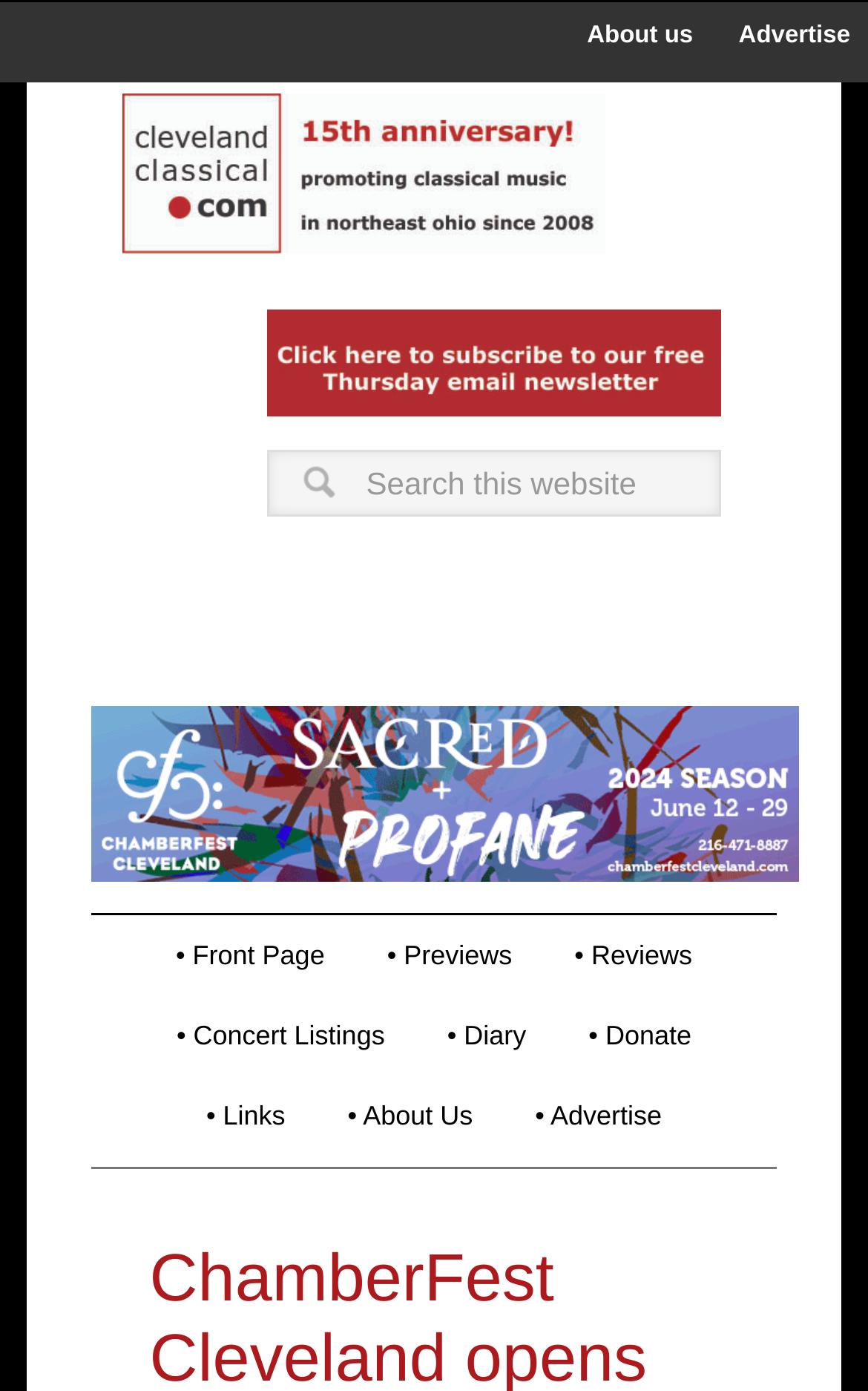What type of content is available on this website?
Make sure to answer the question with a detailed and comprehensive explanation.

The links on the webpage, such as 'Reviews', 'Previews', and 'Concert Listings', suggest that the website provides classical music-related content, including reviews and previews of concerts and events.